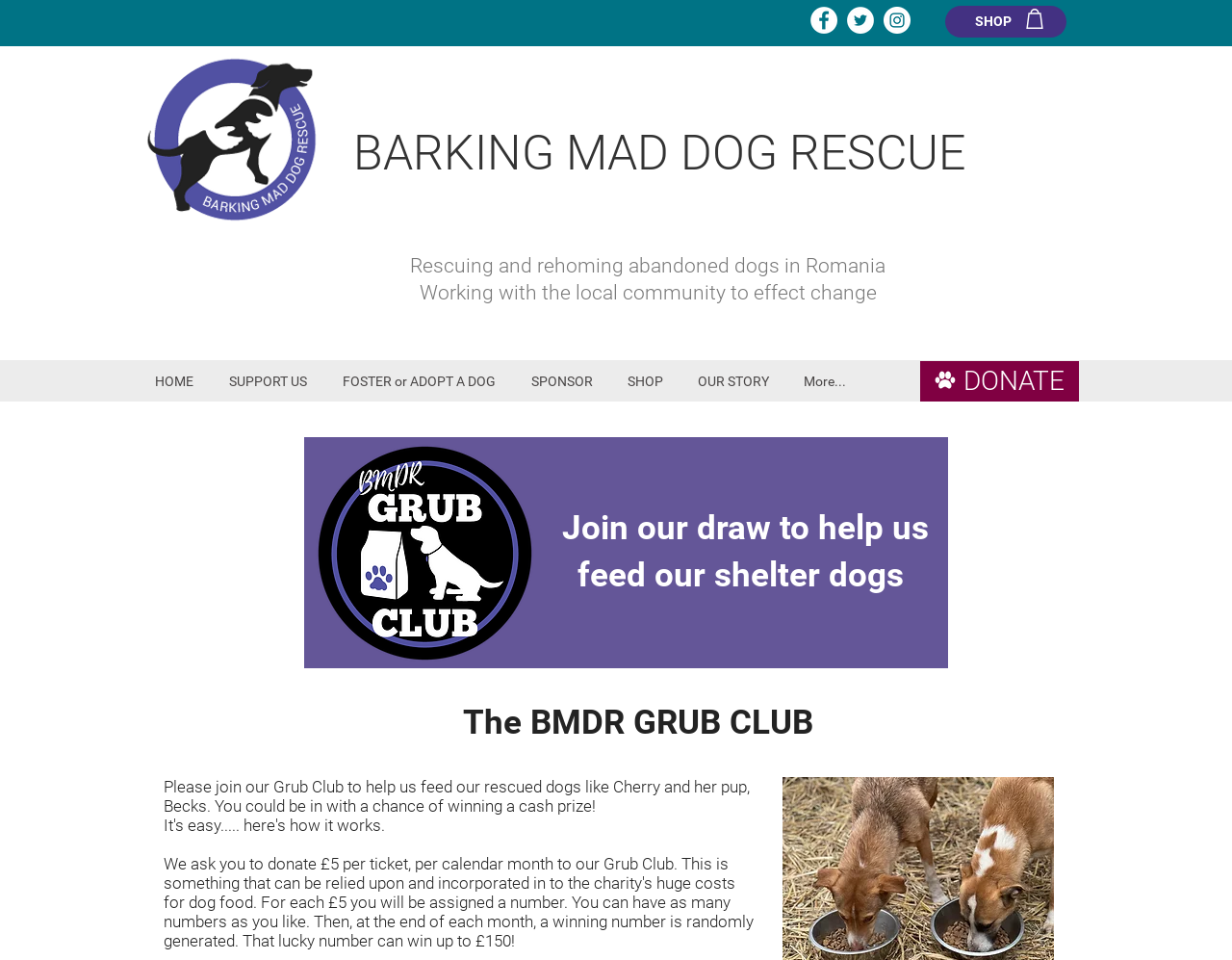By analyzing the image, answer the following question with a detailed response: How much does a Grub Club ticket cost?

The cost of a Grub Club ticket can be found in the text 'We ask you to donate £5 per ticket' which is part of the description of the Grub Club.